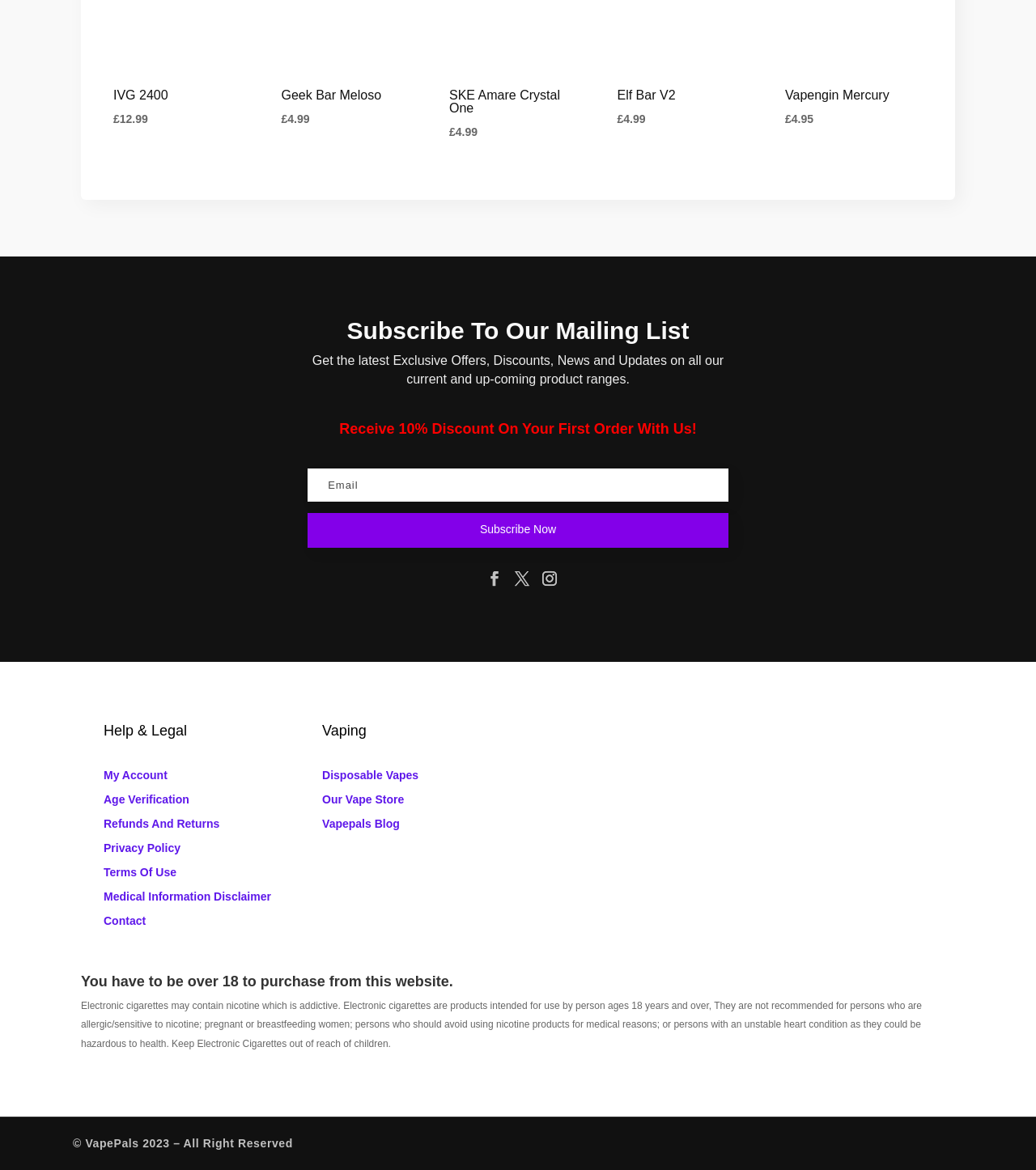Please identify the bounding box coordinates of the clickable area that will fulfill the following instruction: "Get 10% discount on first order". The coordinates should be in the format of four float numbers between 0 and 1, i.e., [left, top, right, bottom].

[0.297, 0.36, 0.703, 0.38]